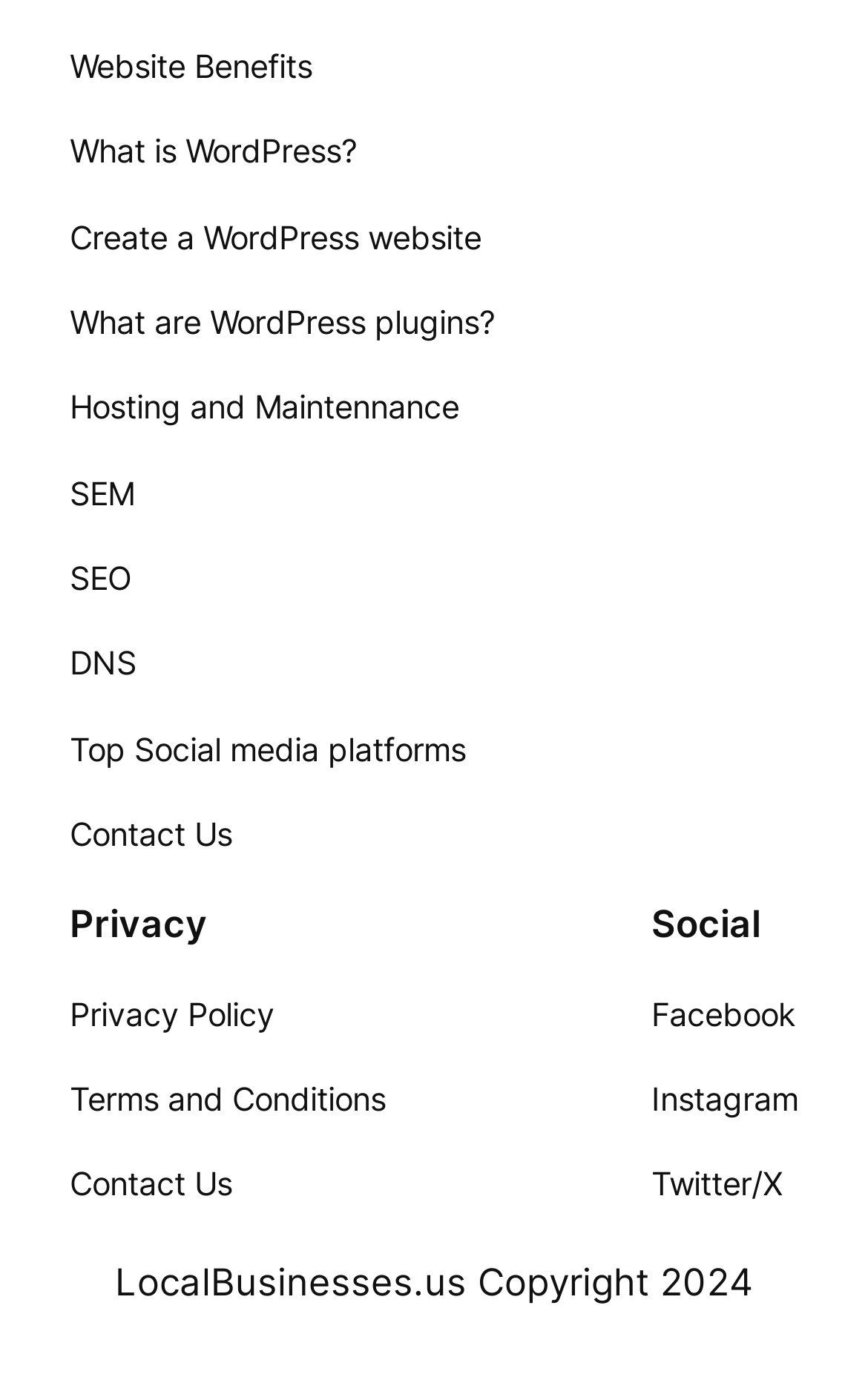Highlight the bounding box coordinates of the region I should click on to meet the following instruction: "Learn about website benefits".

[0.08, 0.03, 0.359, 0.066]